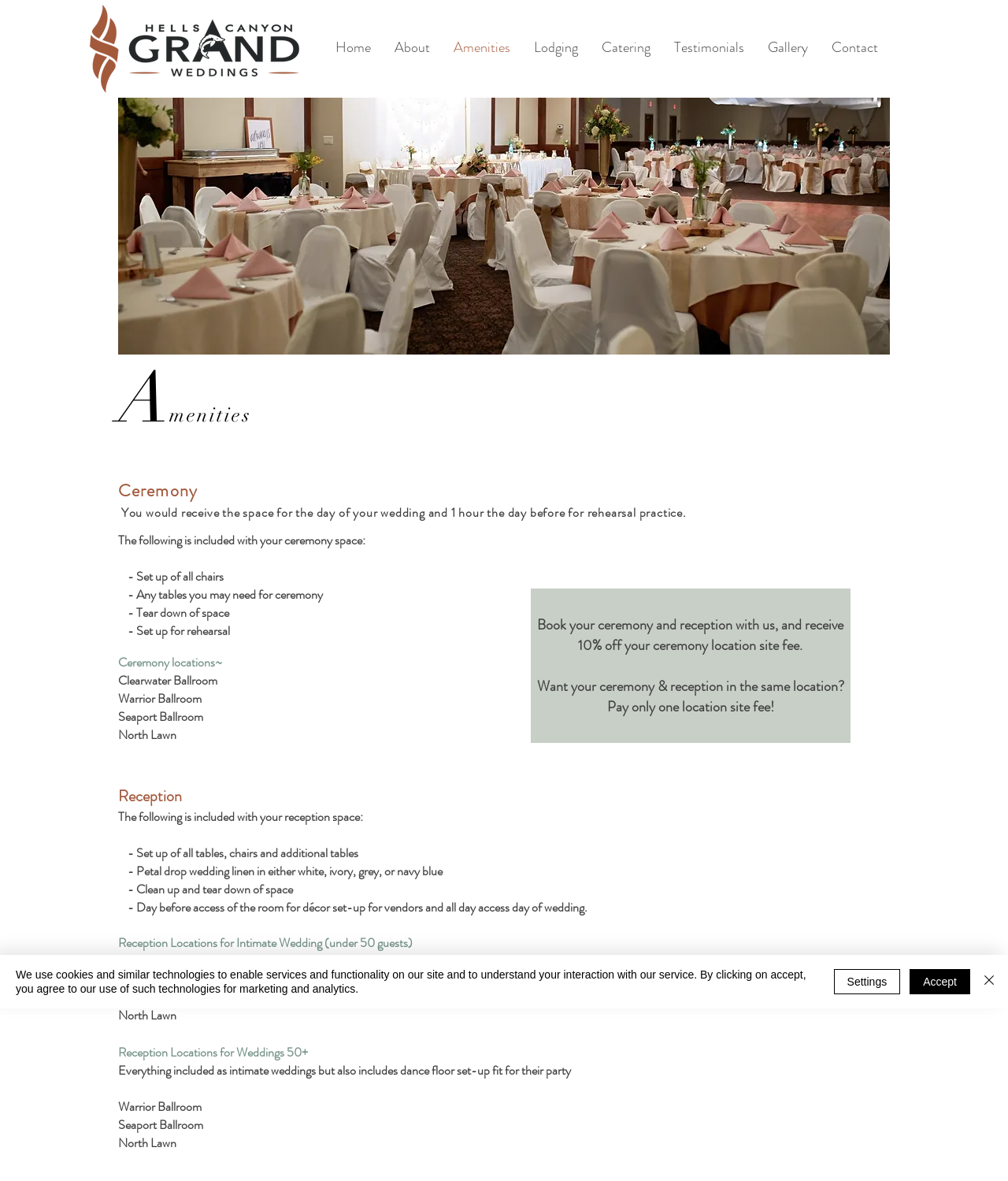Please determine the bounding box coordinates of the element's region to click for the following instruction: "Learn more about 'Ceremony' locations".

[0.117, 0.553, 0.22, 0.568]